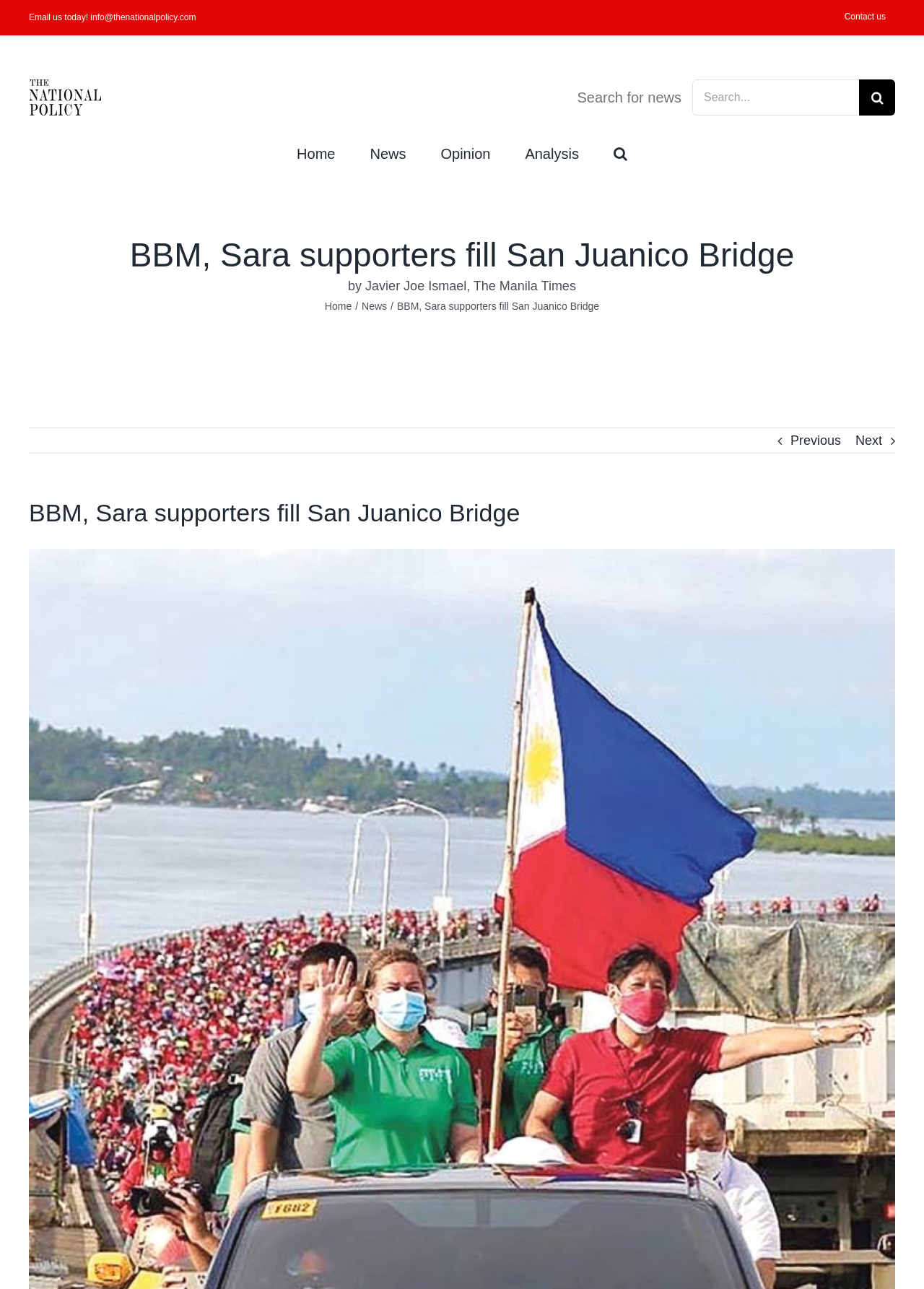Please mark the bounding box coordinates of the area that should be clicked to carry out the instruction: "Go to Contact us page".

[0.904, 0.0, 0.969, 0.027]